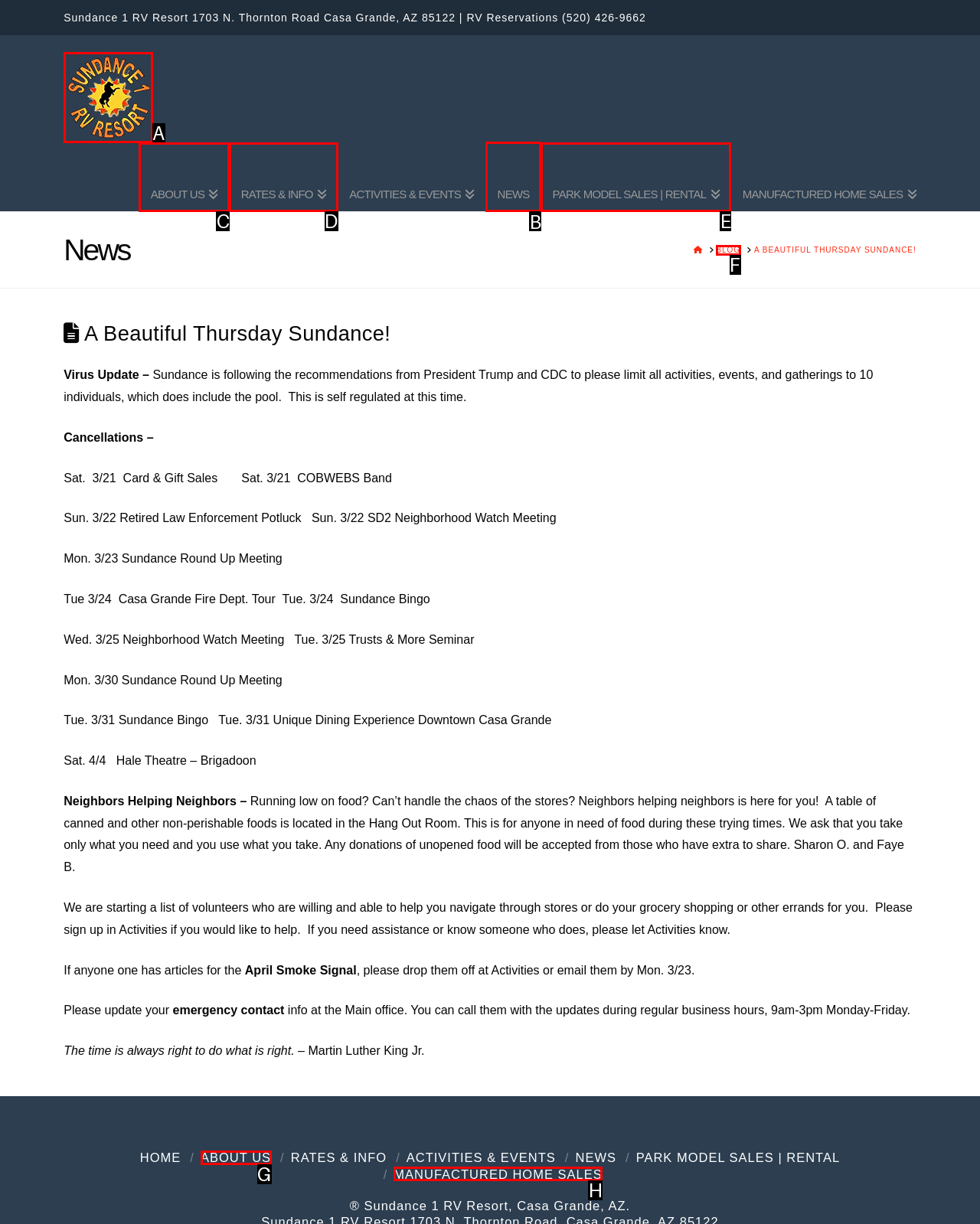Indicate which UI element needs to be clicked to fulfill the task: Click the 'Next review' button
Answer with the letter of the chosen option from the available choices directly.

None